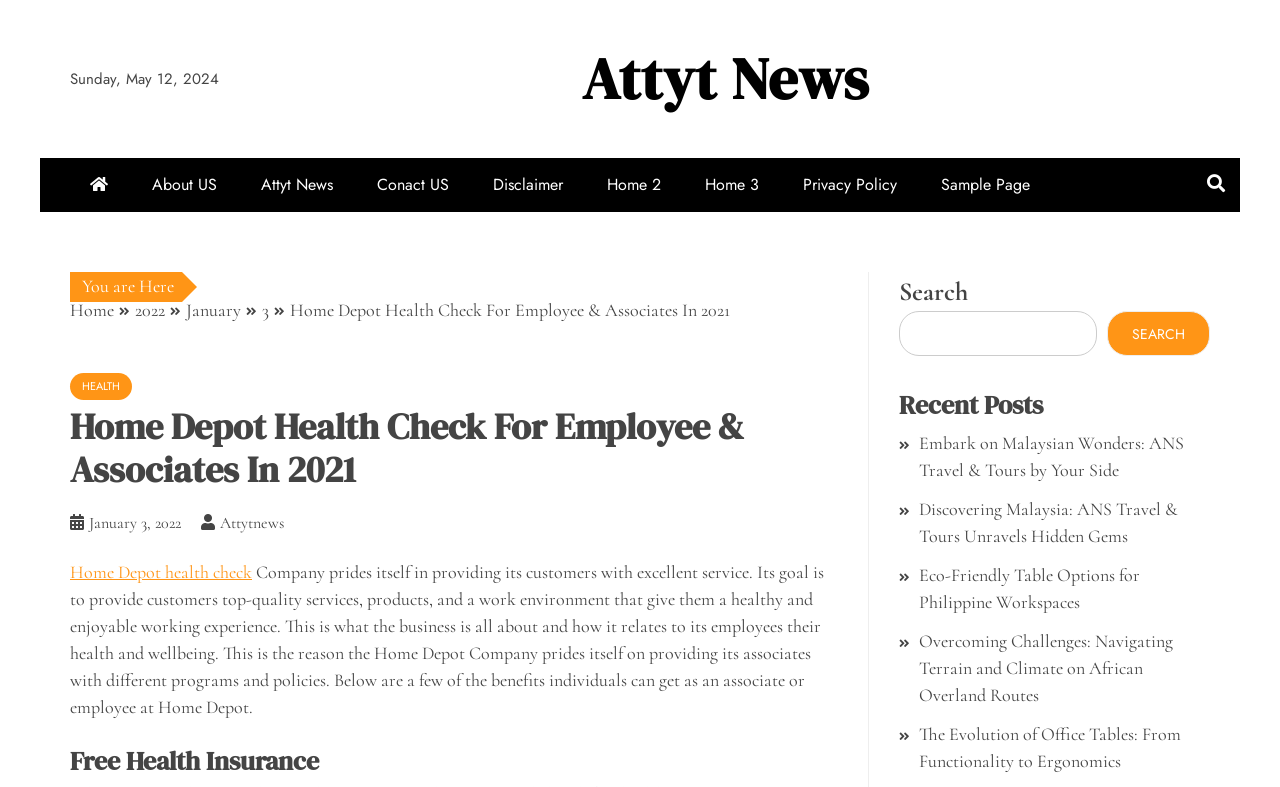Locate the UI element described as follows: "January 3, 2022". Return the bounding box coordinates as four float numbers between 0 and 1 in the order [left, top, right, bottom].

[0.07, 0.652, 0.141, 0.677]